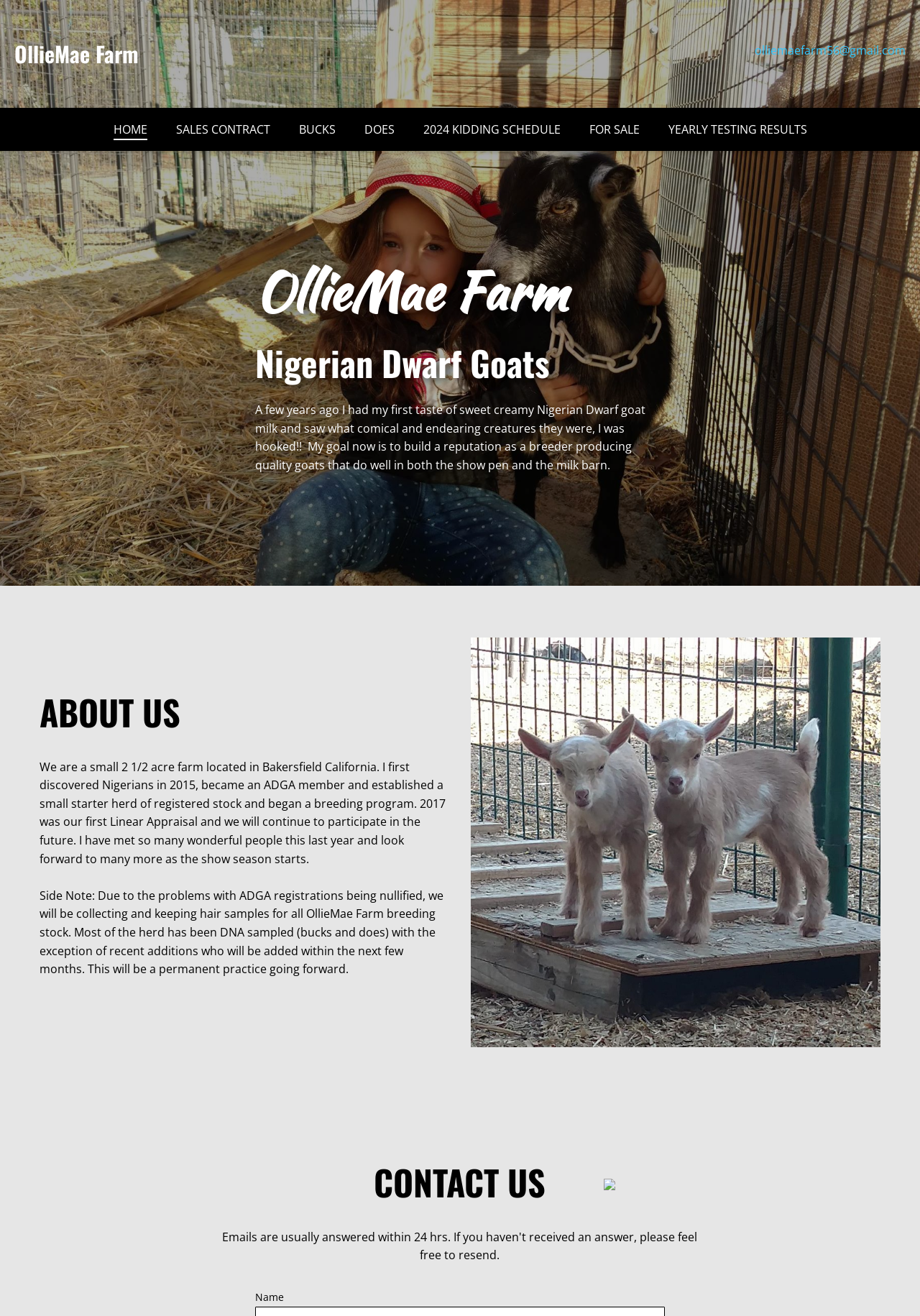What type of goats does OllieMae Farm breed?
Based on the image, answer the question in a detailed manner.

Based on the webpage content, specifically the heading 'Nigerian Dwarf Goats' and the description of the farm's goal, it is clear that OllieMae Farm breeds Nigerian Dwarf Goats.